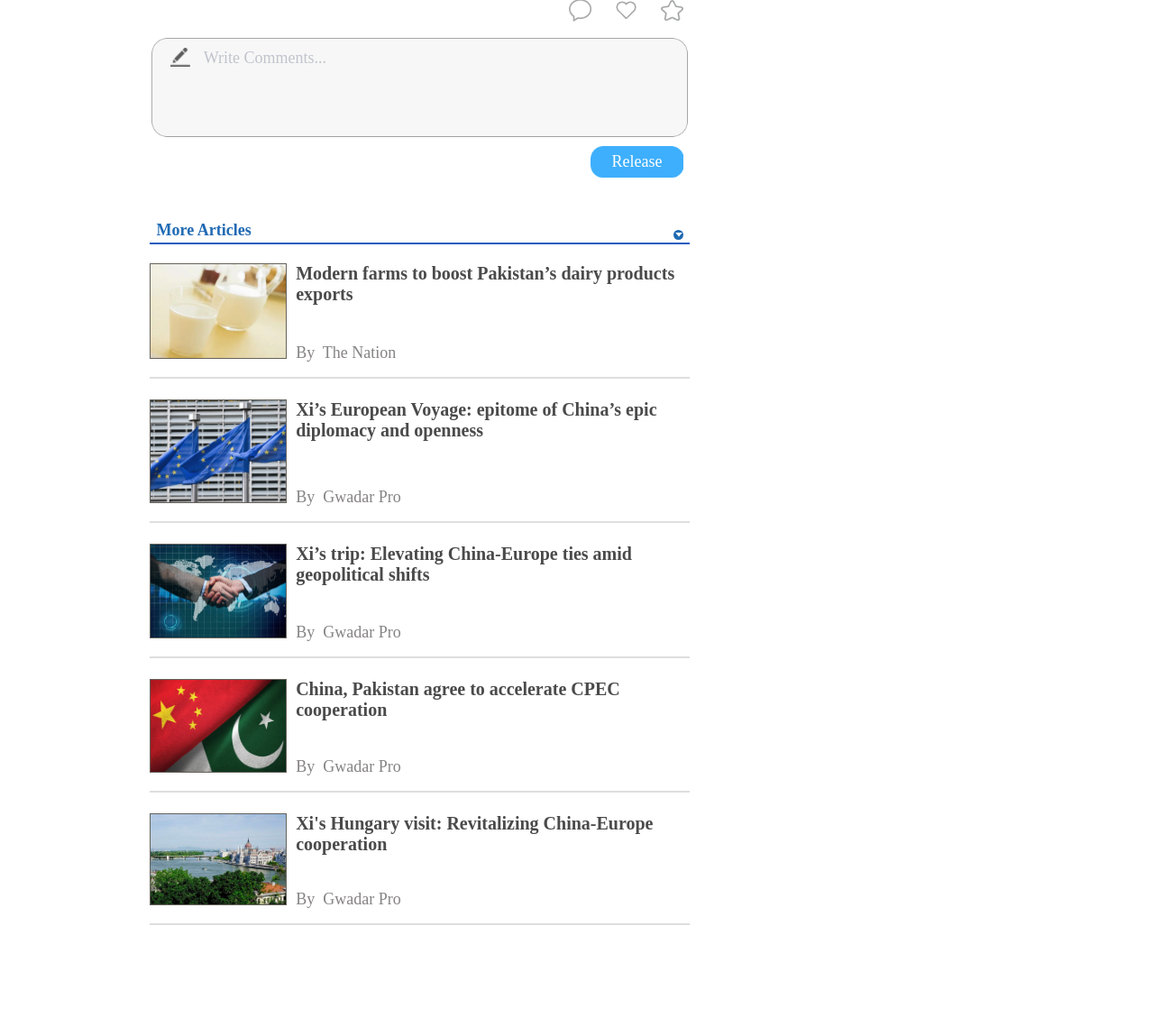Locate the bounding box coordinates of the item that should be clicked to fulfill the instruction: "Write comments".

[0.165, 0.04, 0.598, 0.133]